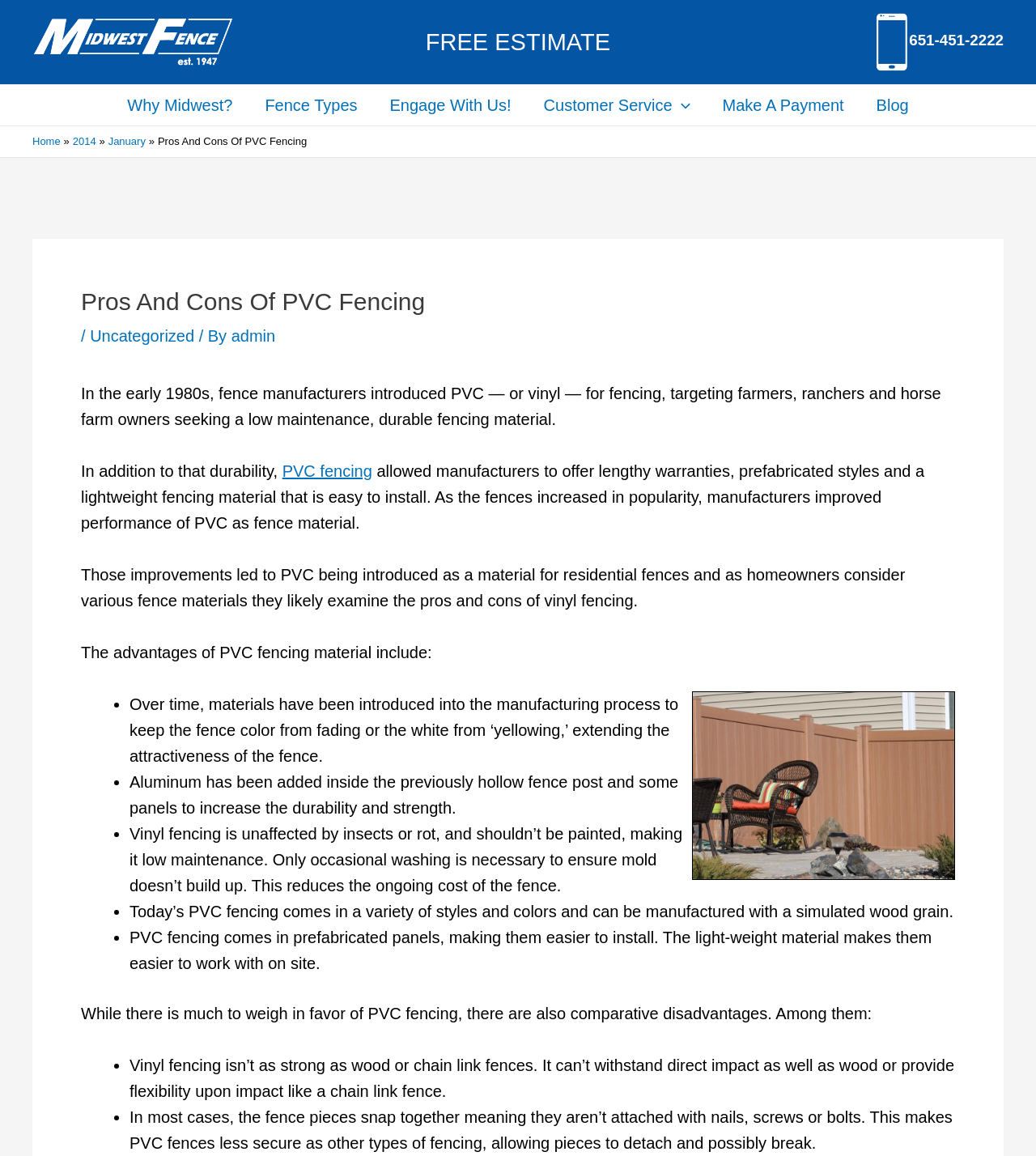Respond to the question with just a single word or phrase: 
What is the phone number?

651-451-2222